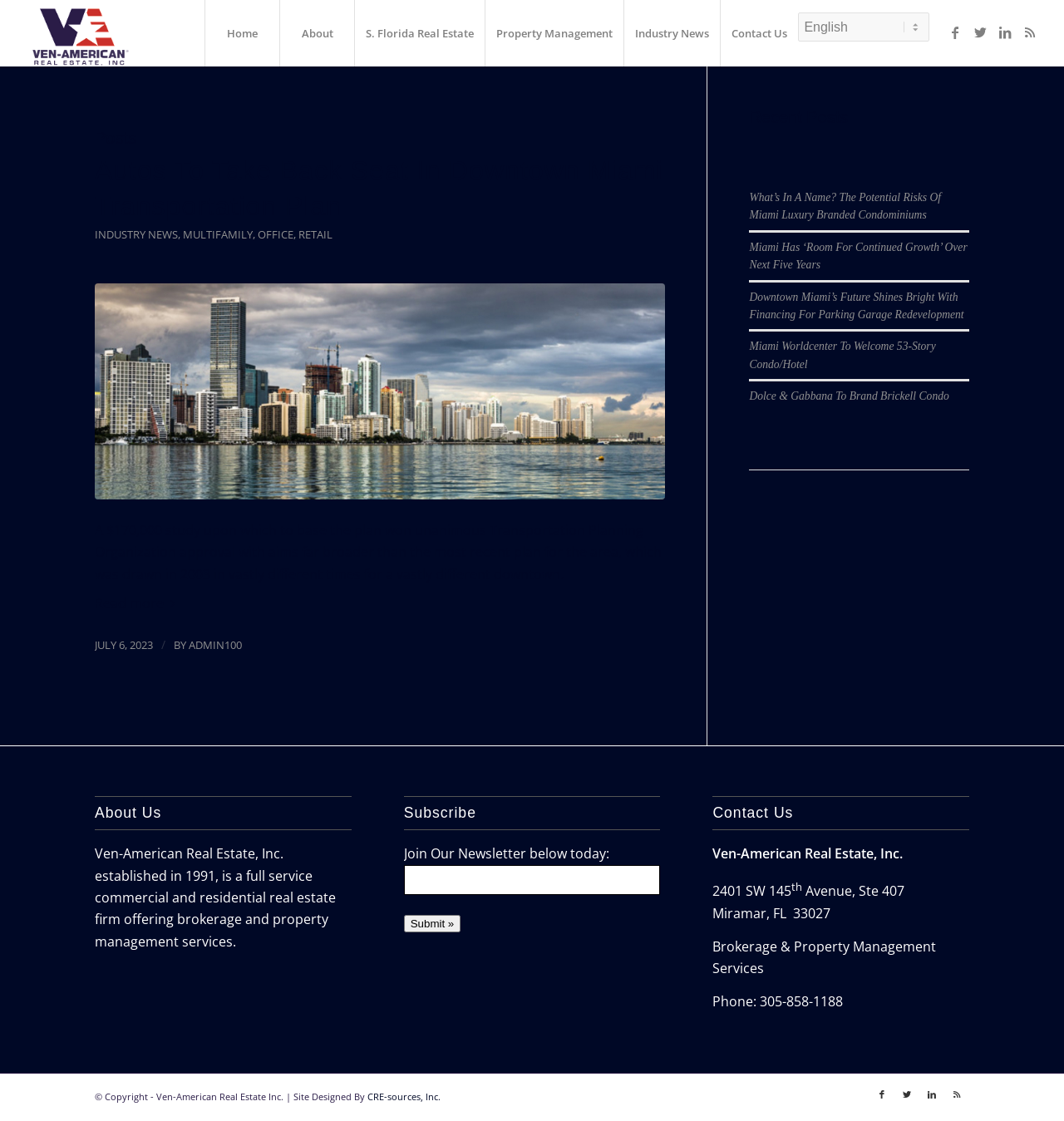Provide the bounding box coordinates of the section that needs to be clicked to accomplish the following instruction: "Click on Home."

[0.192, 0.0, 0.263, 0.059]